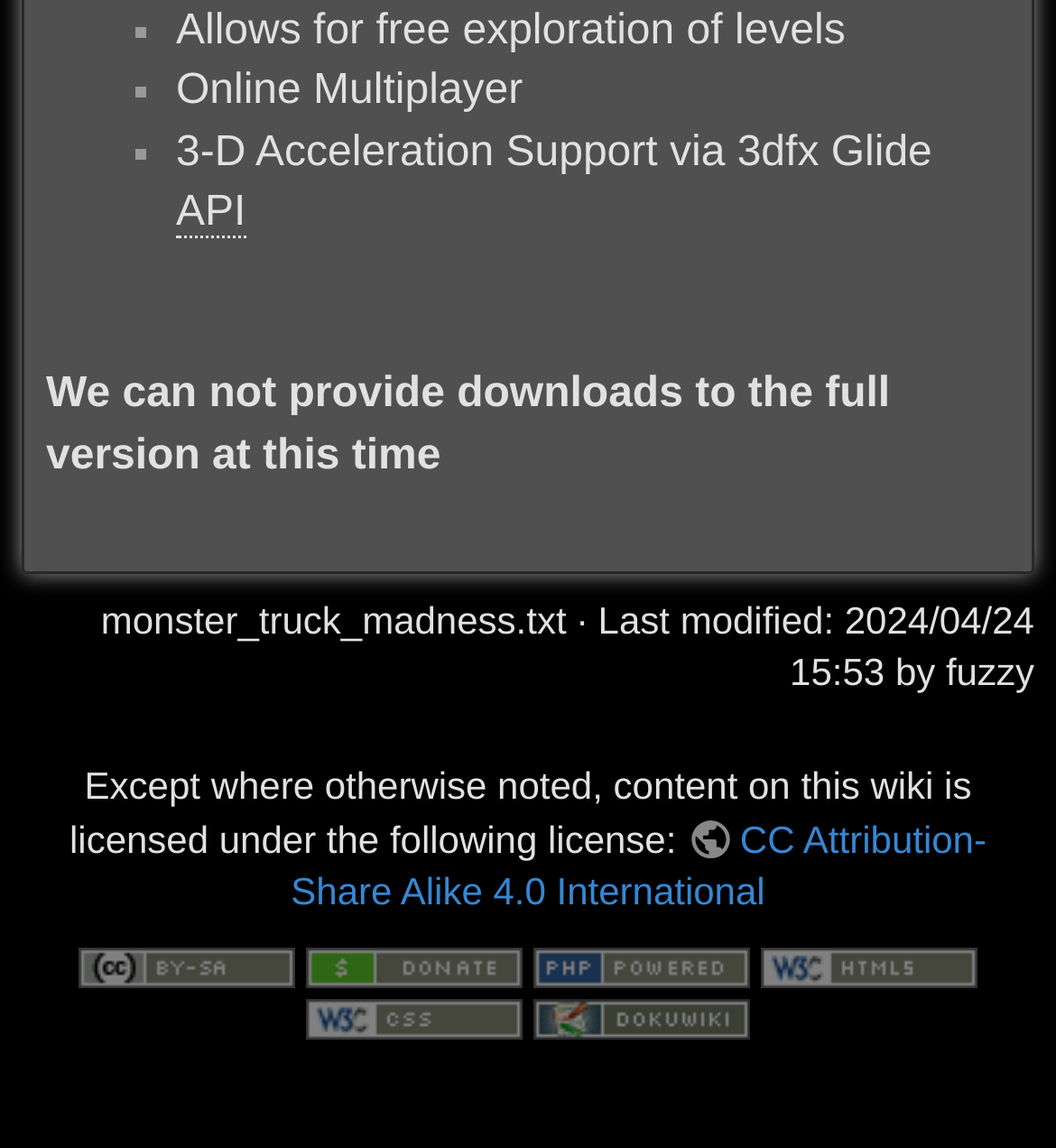Who made the last modification to this page?
From the image, provide a succinct answer in one word or a short phrase.

fuzzy